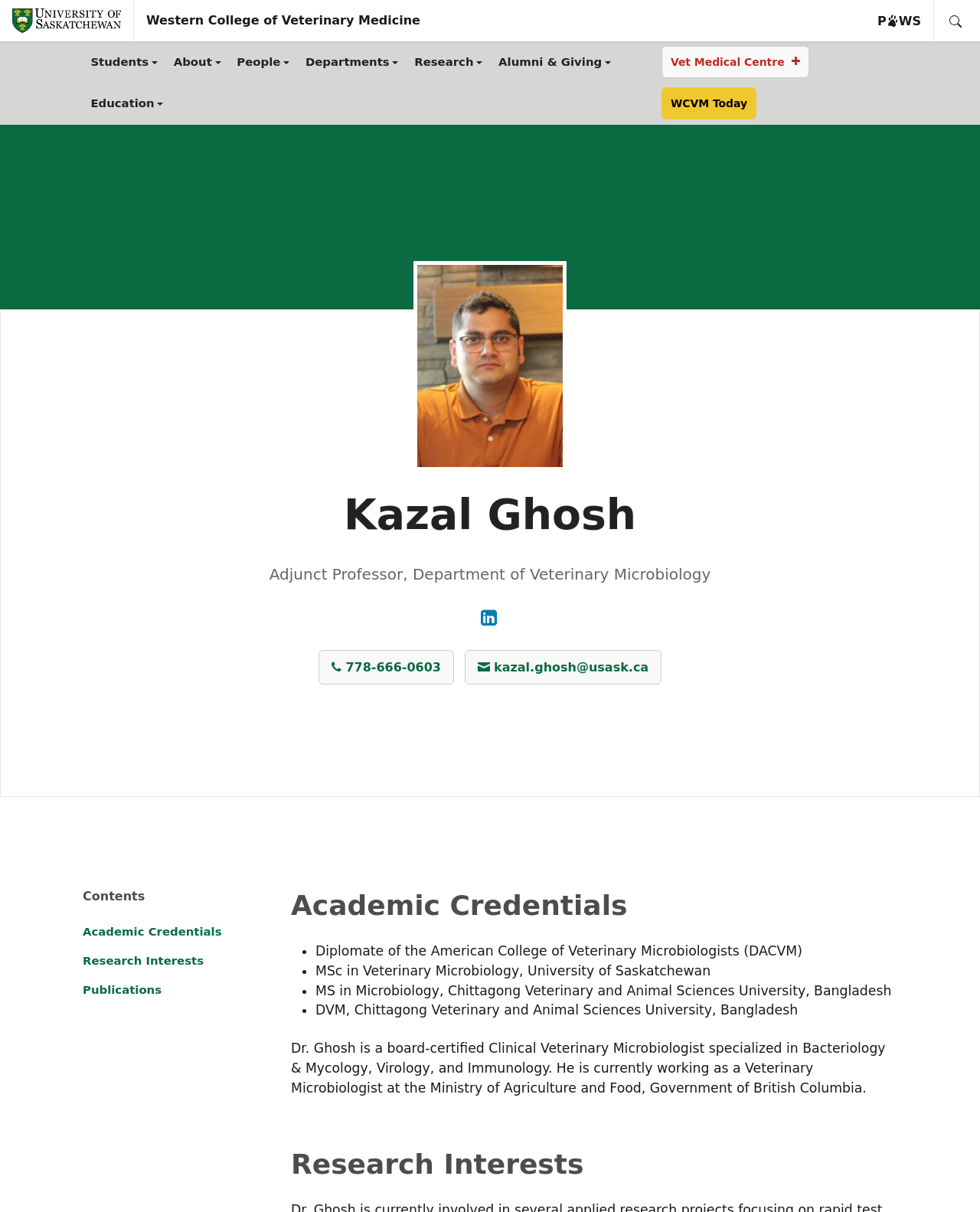Determine the bounding box coordinates of the target area to click to execute the following instruction: "View Kazal Ghosh's Academic Credentials."

[0.084, 0.757, 0.278, 0.781]